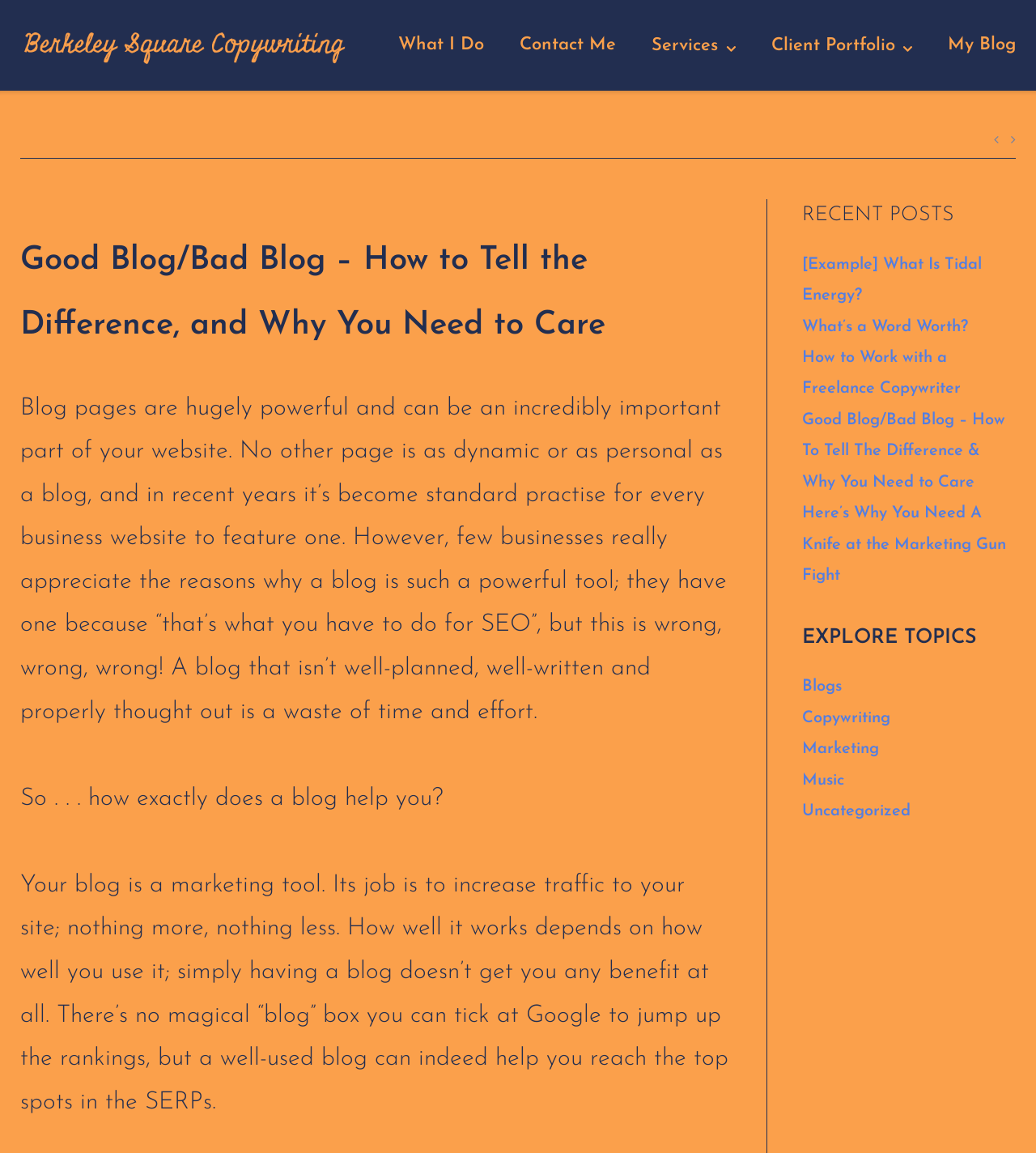Using the element description: "[Example] What Is Tidal Energy?", determine the bounding box coordinates. The coordinates should be in the format [left, top, right, bottom], with values between 0 and 1.

[0.774, 0.222, 0.947, 0.263]